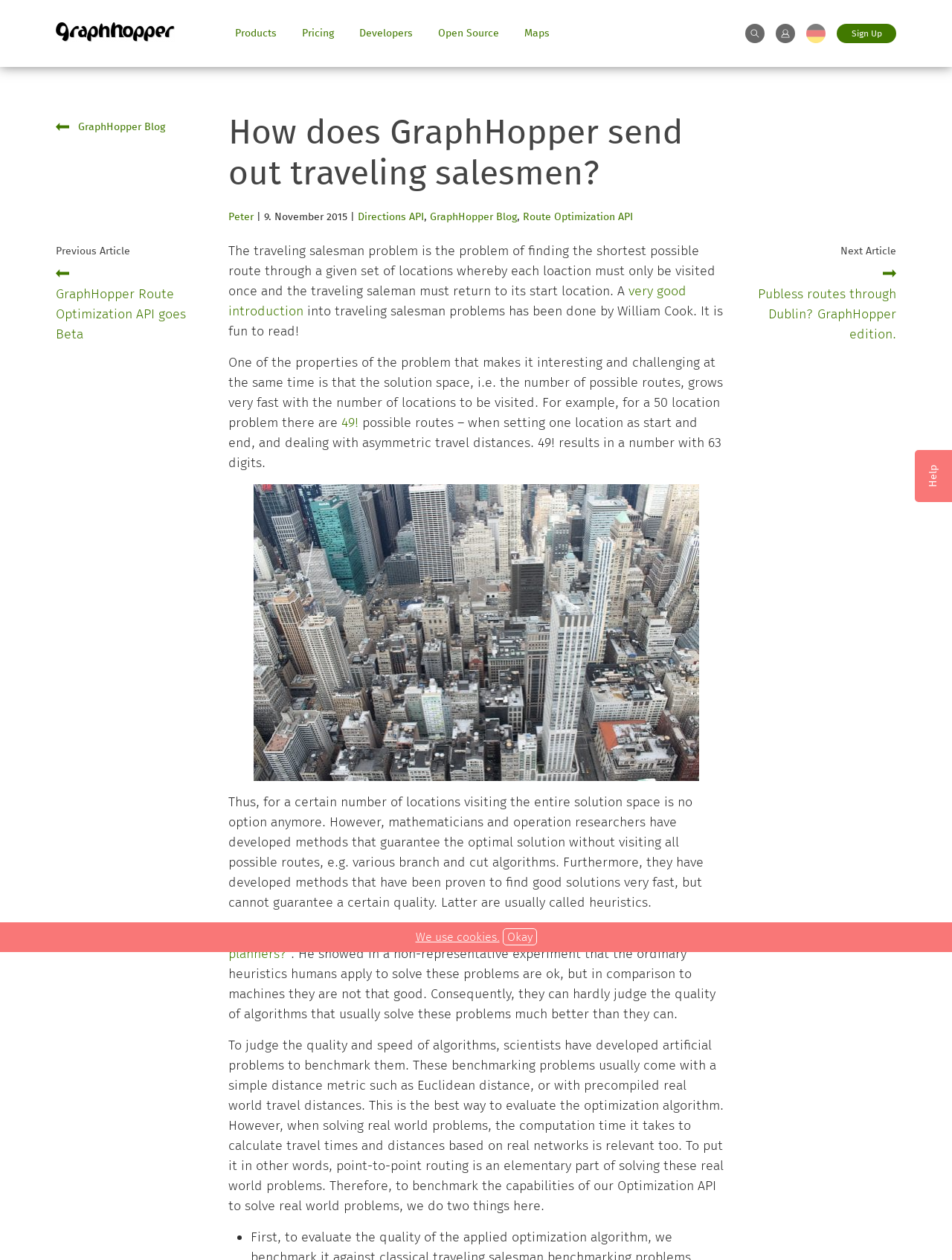What is the problem of finding the shortest possible route through a given set of locations?
Please answer the question with a detailed response using the information from the screenshot.

Based on the text in the webpage, it is mentioned that 'The traveling salesman problem is the problem of finding the shortest possible route through a given set of locations whereby each location must only be visited once and the traveling salesman must return to its start location.'